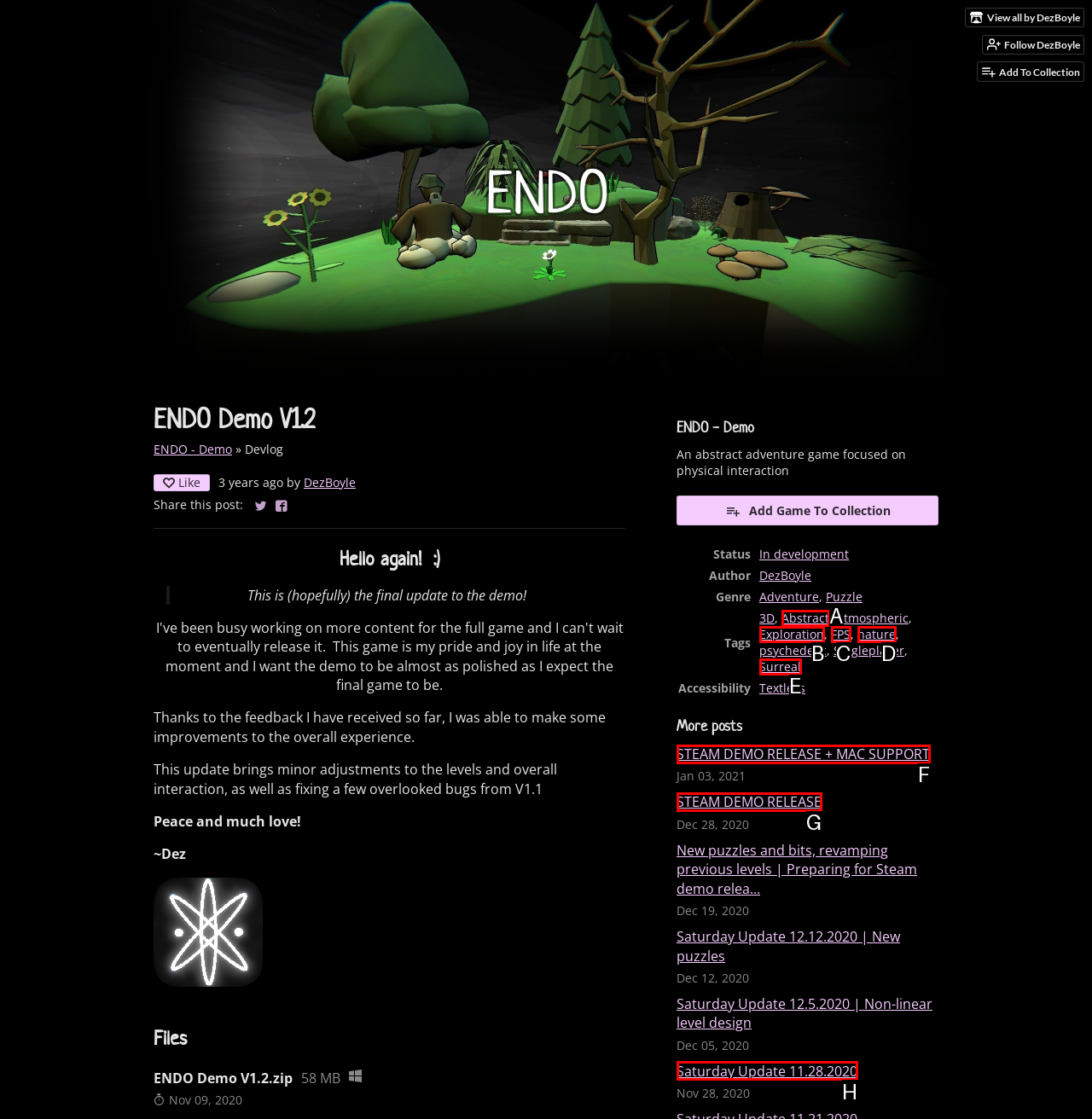Determine which option matches the description: Saturday Update 11.28.2020. Answer using the letter of the option.

H